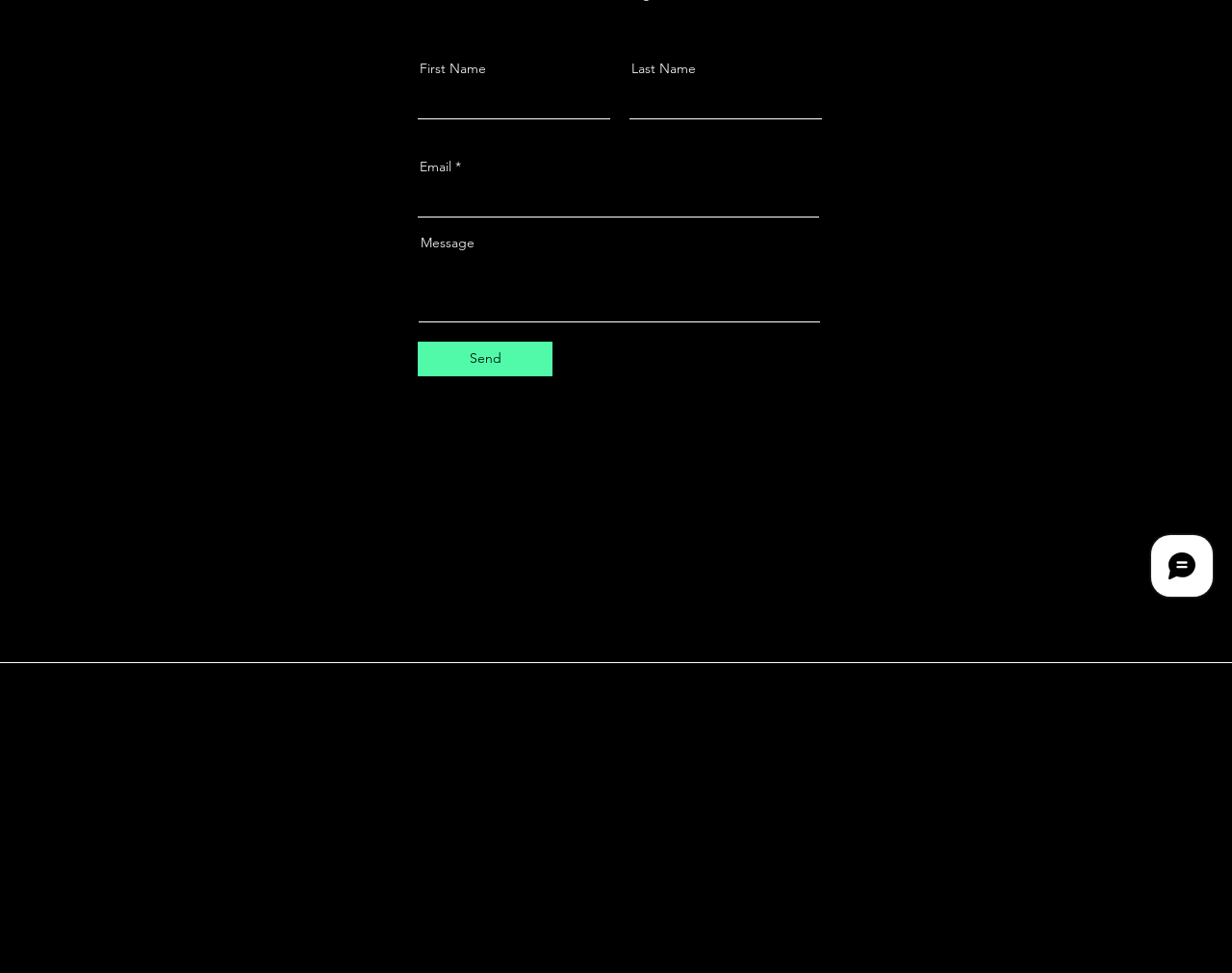Locate the bounding box of the user interface element based on this description: "aria-label="LinkedIn"".

[0.438, 0.13, 0.455, 0.151]